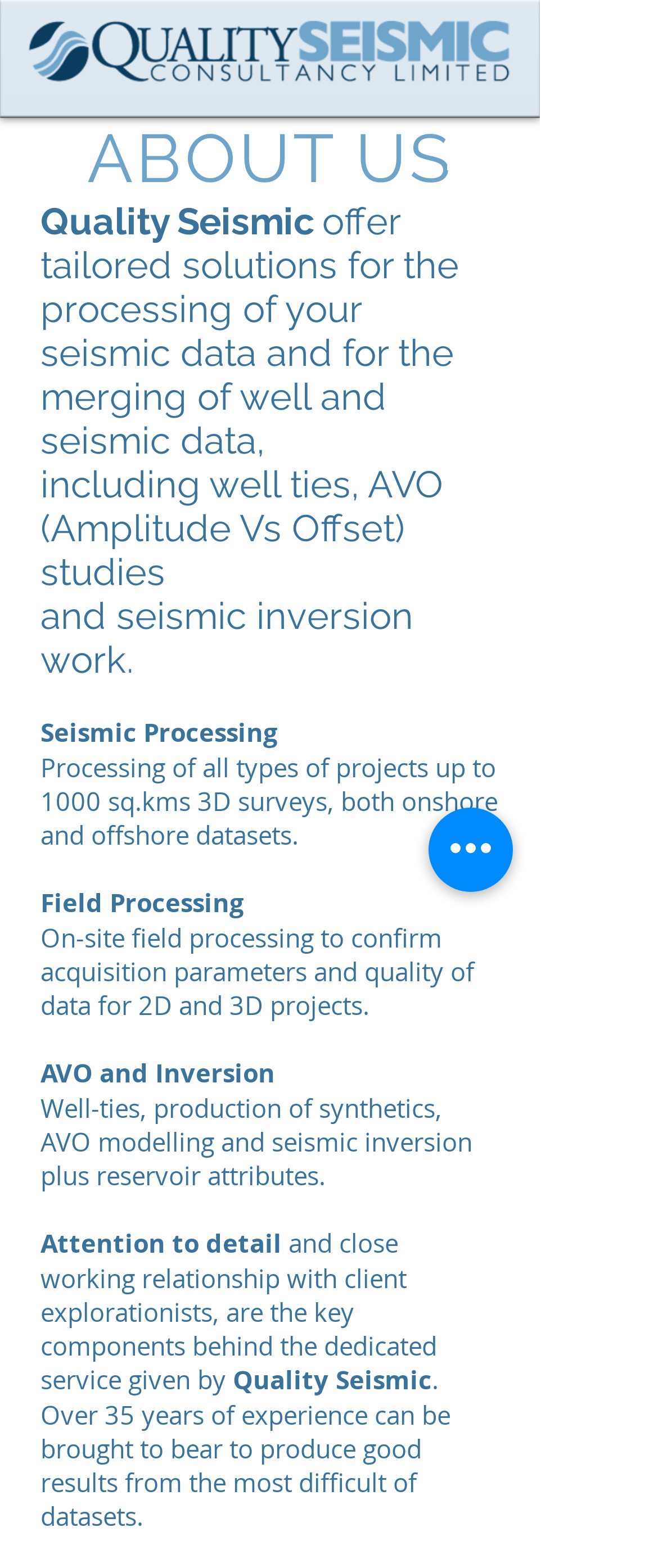Please reply to the following question using a single word or phrase: 
What is included in AVO and inversion services?

Well-ties and seismic inversion